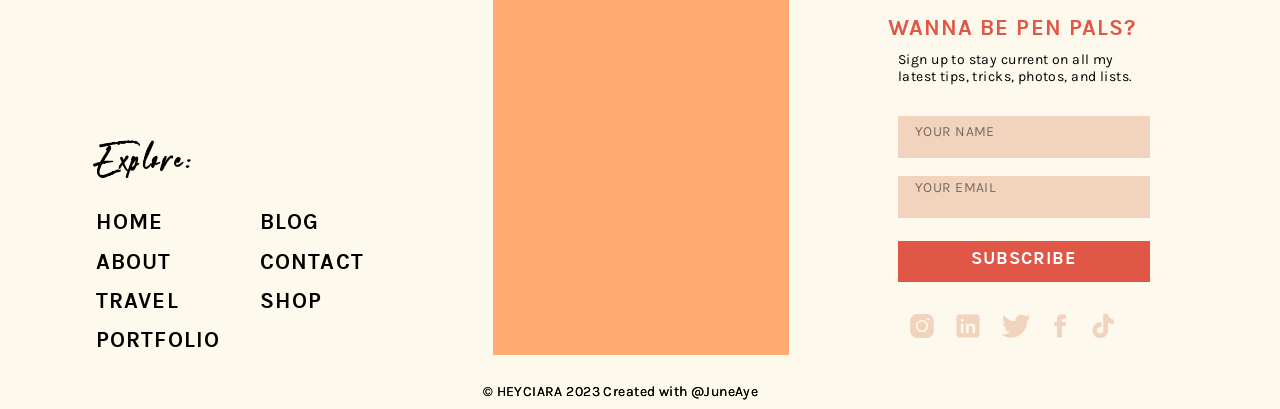Answer the question below with a single word or a brief phrase: 
What is the theme of the 'TRAVEL' section?

Unknown